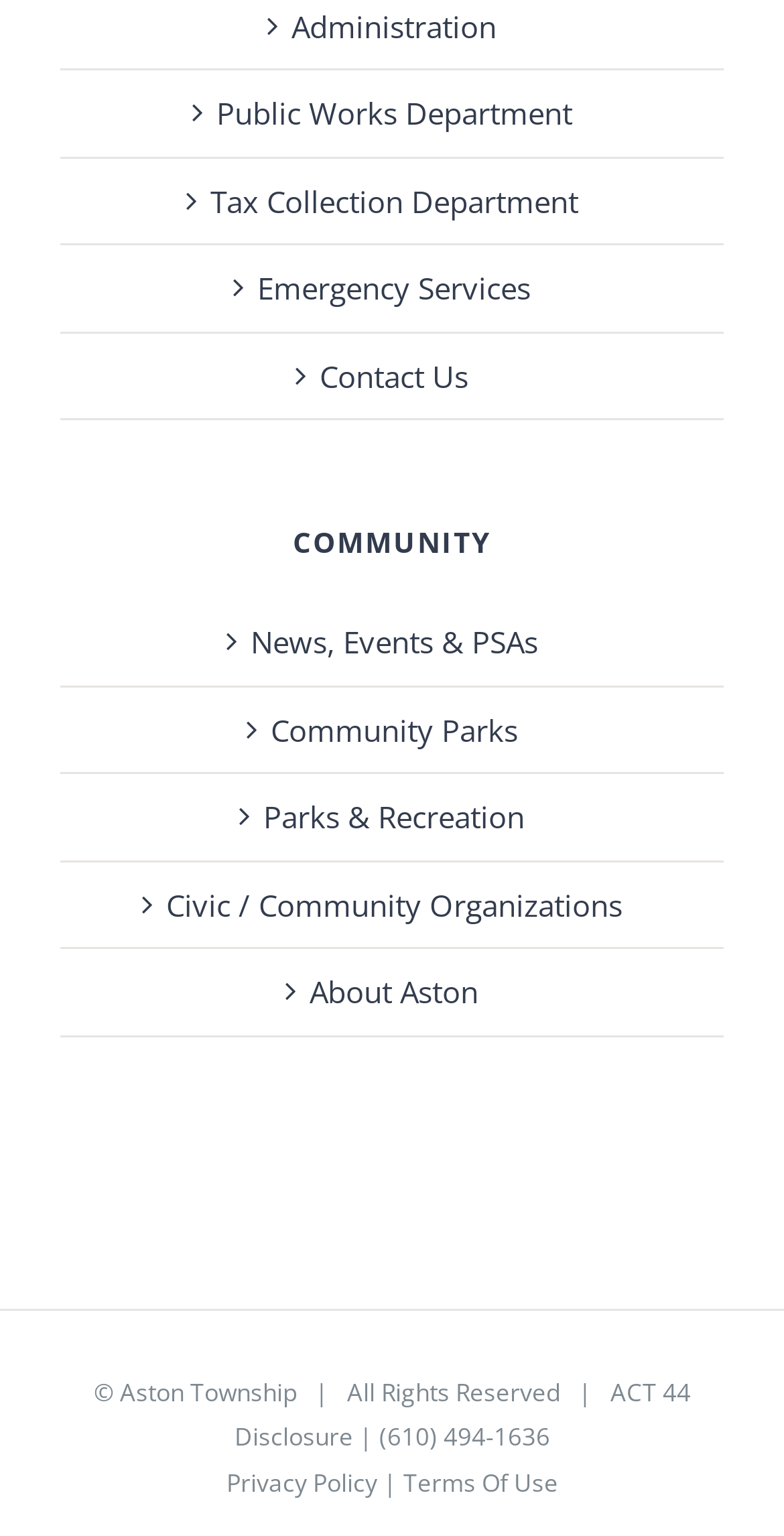Identify the bounding box of the UI component described as: "parent_node: Search for: aria-label="Submit"".

None